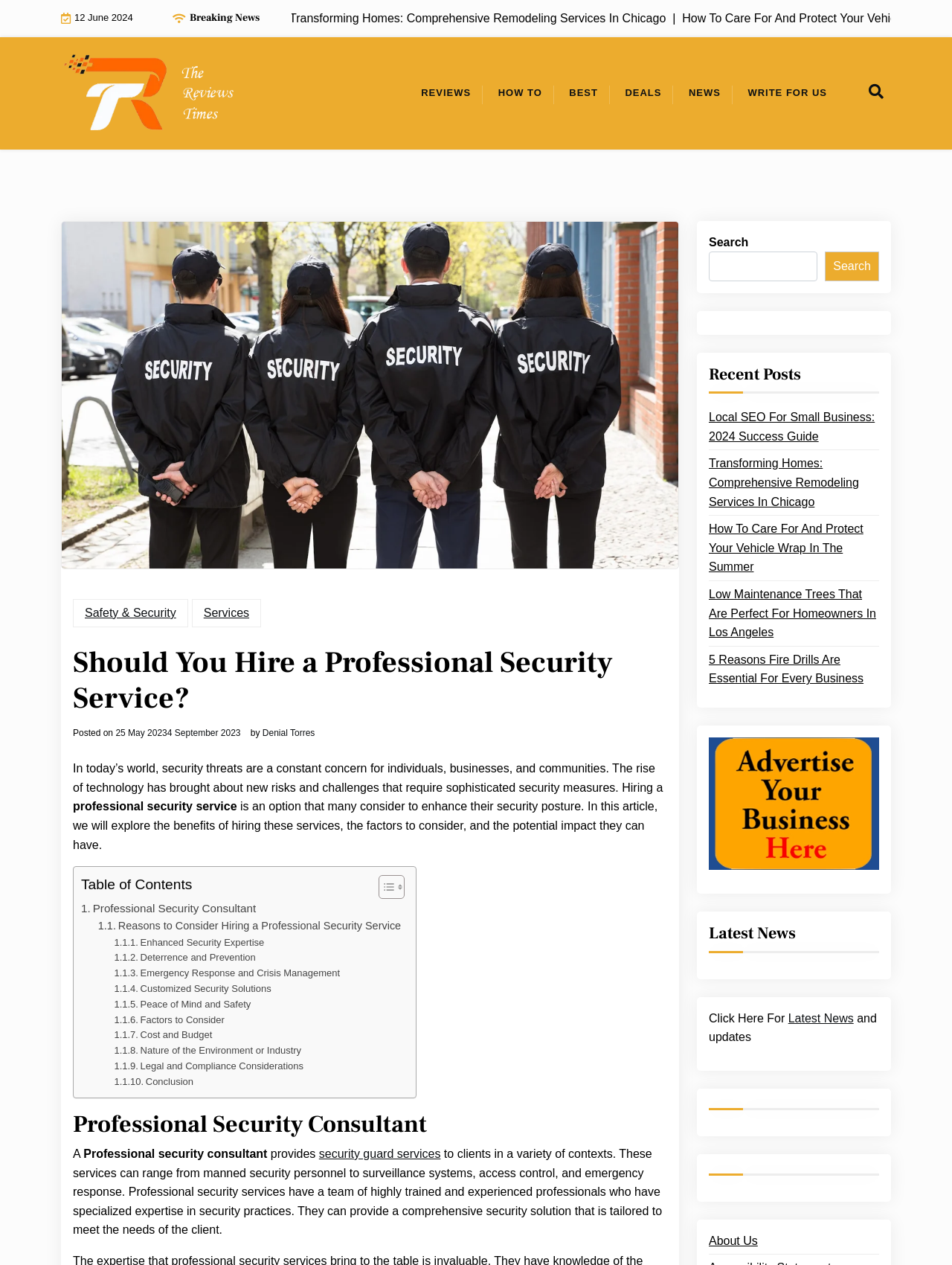Identify and extract the main heading of the webpage.

Should You Hire a Professional Security Service?